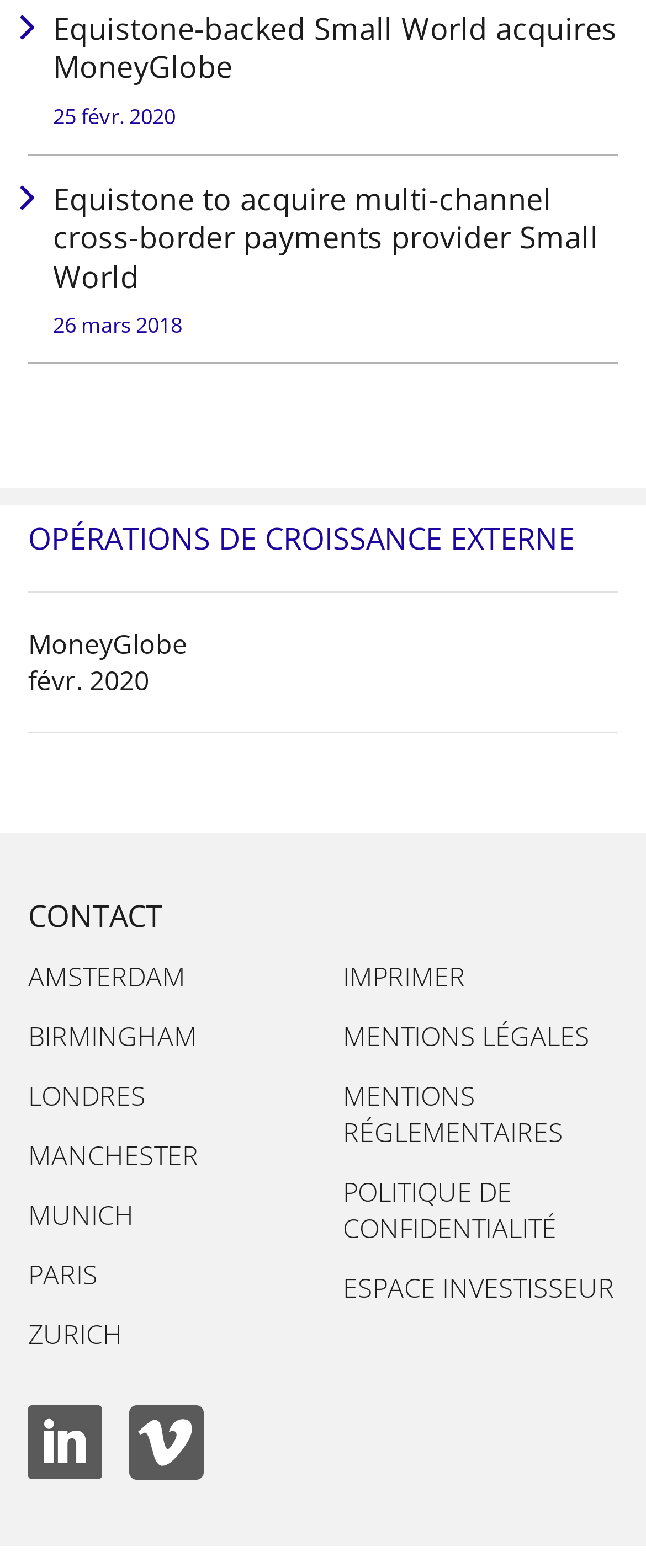What is the name of the company acquired by Equistone?
Based on the image, answer the question in a detailed manner.

The answer can be found in the first heading element, which states 'Equistone-backed Small World acquires MoneyGlobe'. This implies that Small World is the company acquired by Equistone.